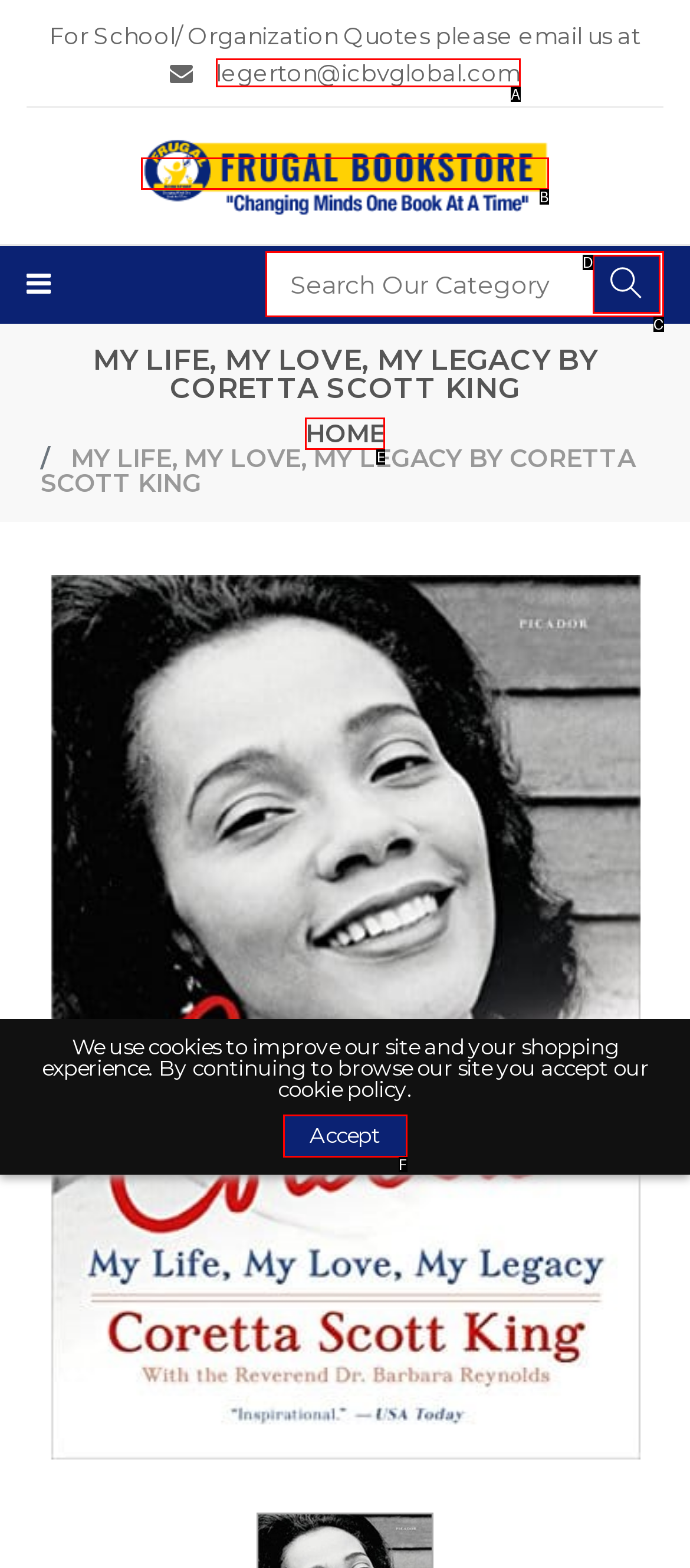Given the description: alt="Frugal Bookstore", identify the HTML element that corresponds to it. Respond with the letter of the correct option.

B